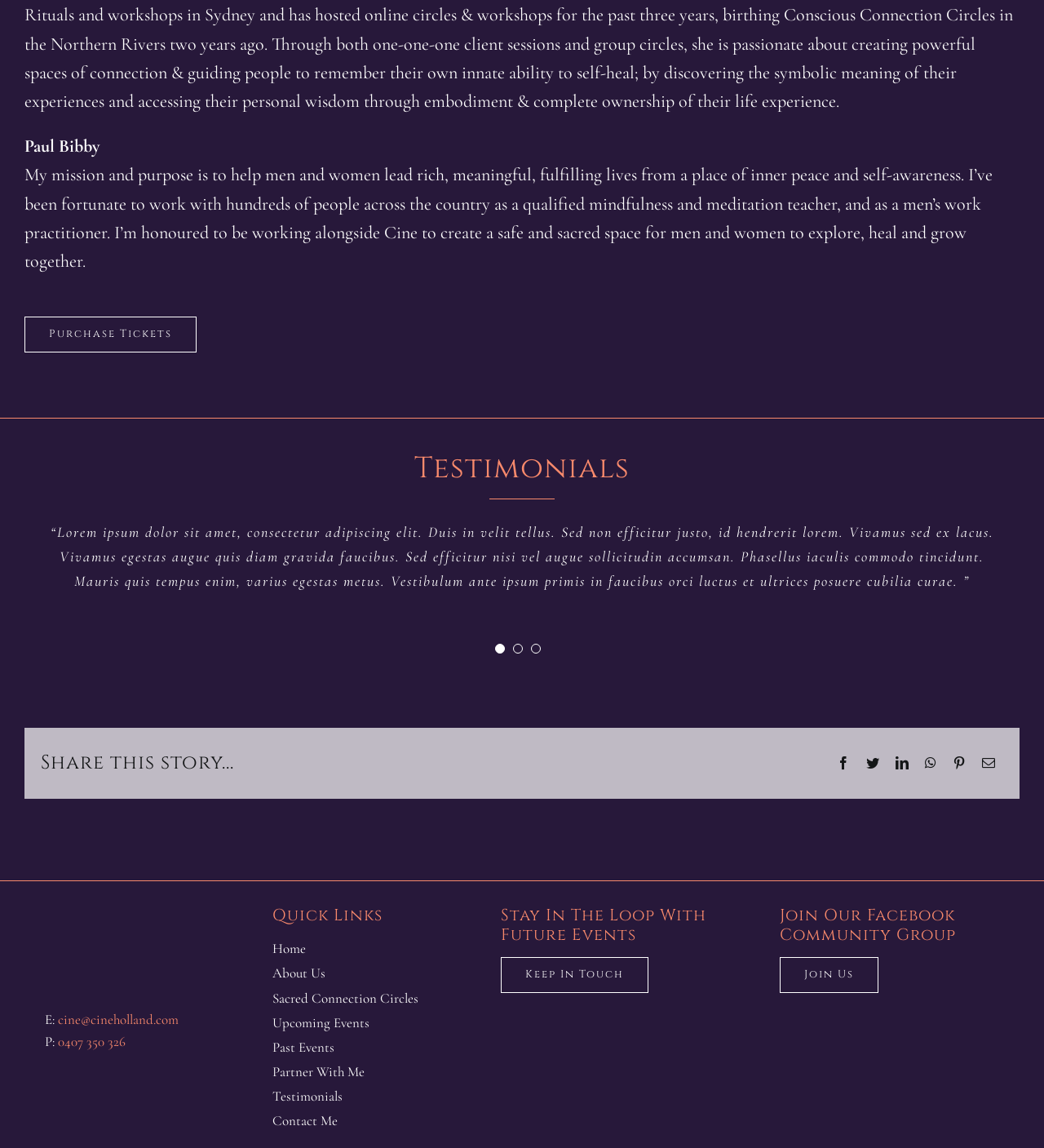What is the purpose of the 'Purchase Tickets' link?
Your answer should be a single word or phrase derived from the screenshot.

To buy tickets